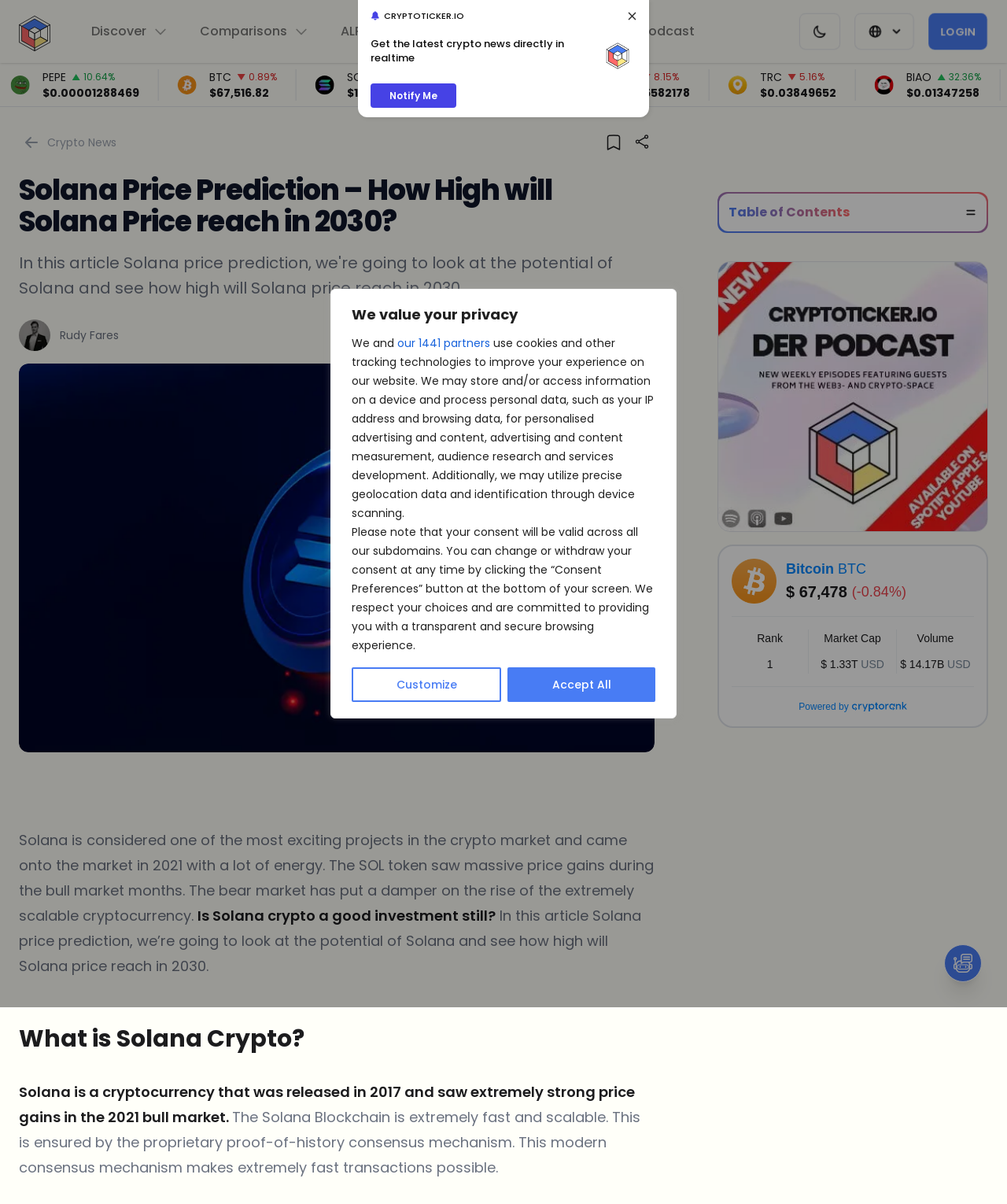Could you please study the image and provide a detailed answer to the question:
Who is the author of the Solana price prediction article?

The webpage credits Rudy Fares as the author of the Solana price prediction article, as indicated by the link 'Rudy Fares Rudy Fares'.